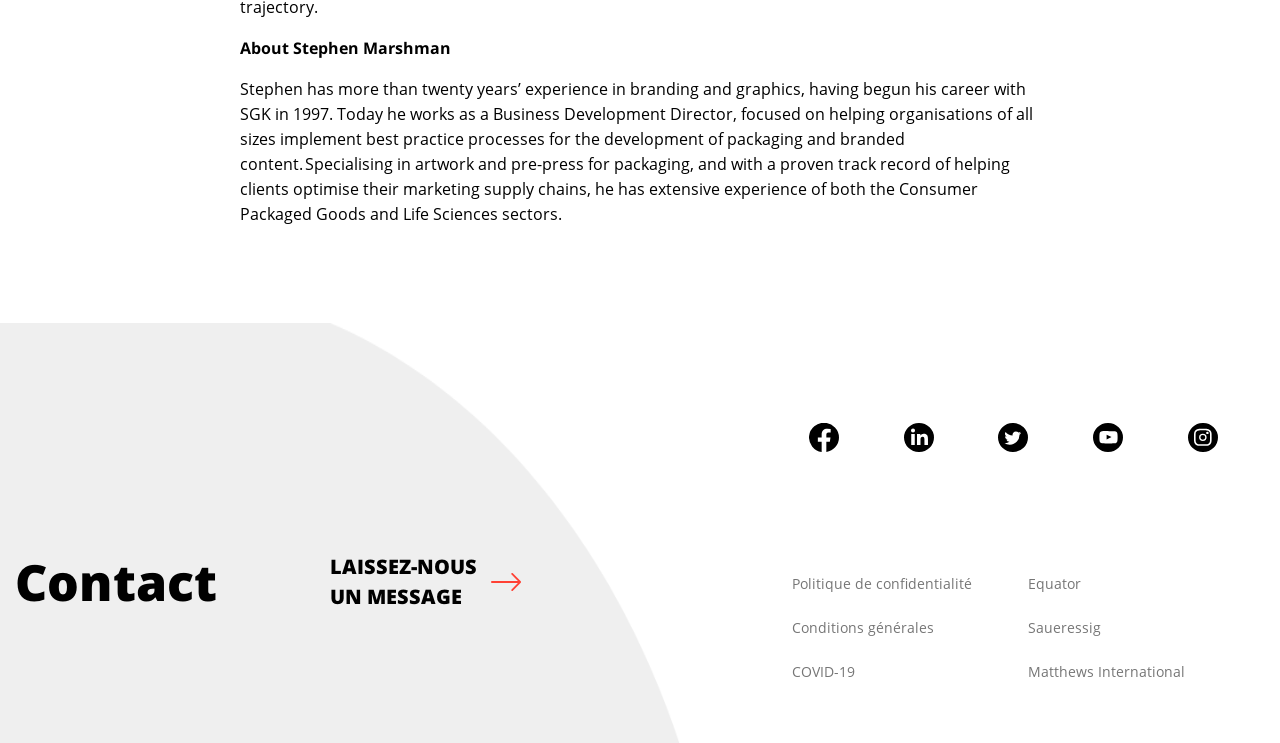What is Stephen Marshman's profession?
Please provide a comprehensive answer based on the contents of the image.

Based on the StaticText element with the text 'About Stephen Marshman' and the subsequent paragraph, it is clear that Stephen Marshman is a Business Development Director, focused on helping organisations implement best practice processes for the development of packaging and branded content.